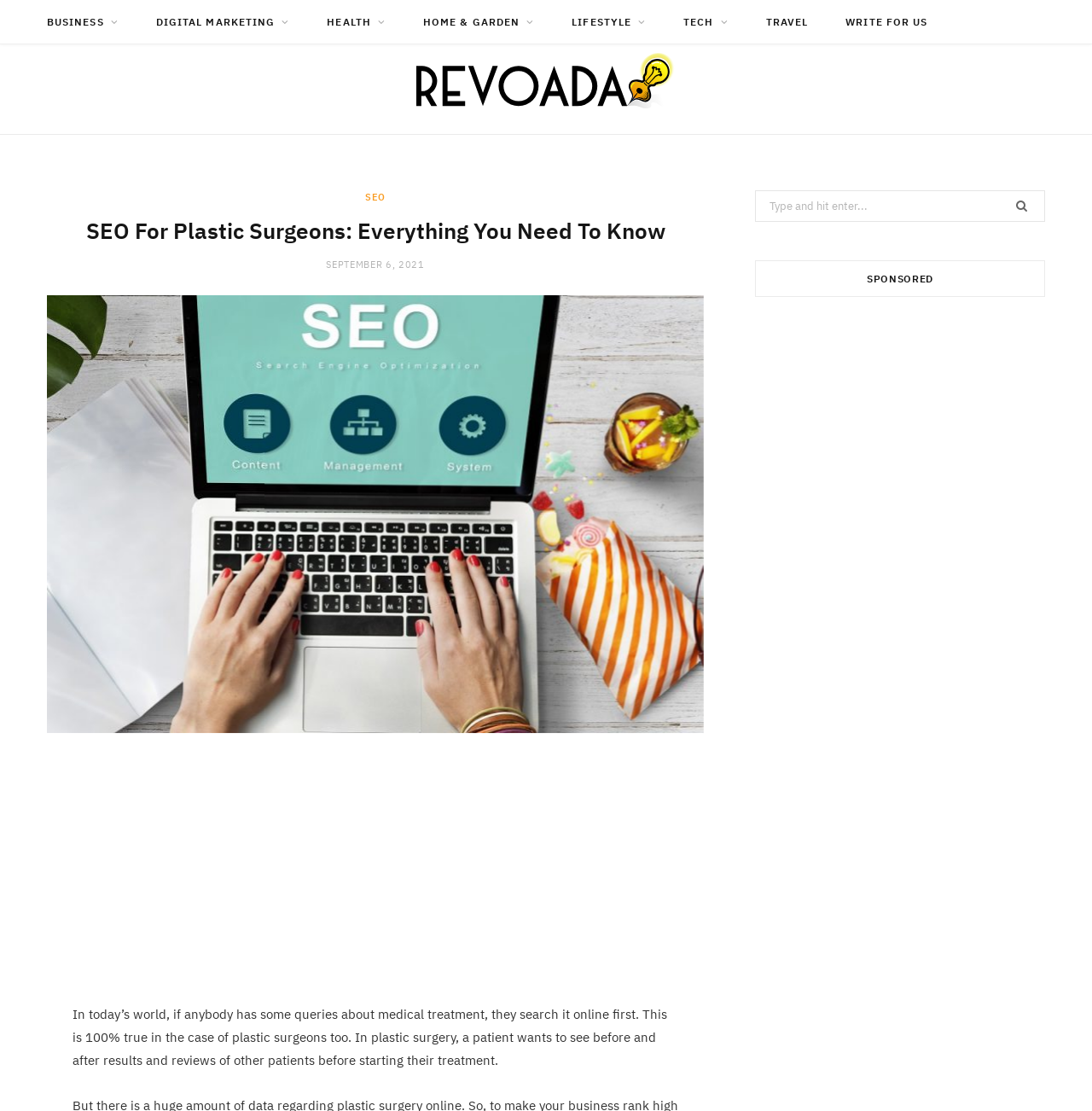What is the category of the article?
Based on the image, answer the question in a detailed manner.

The article is about SEO for plastic surgeons, and it discusses how patients search online for medical treatment, including plastic surgery, and want to see before and after results and reviews of other patients before starting their treatment.